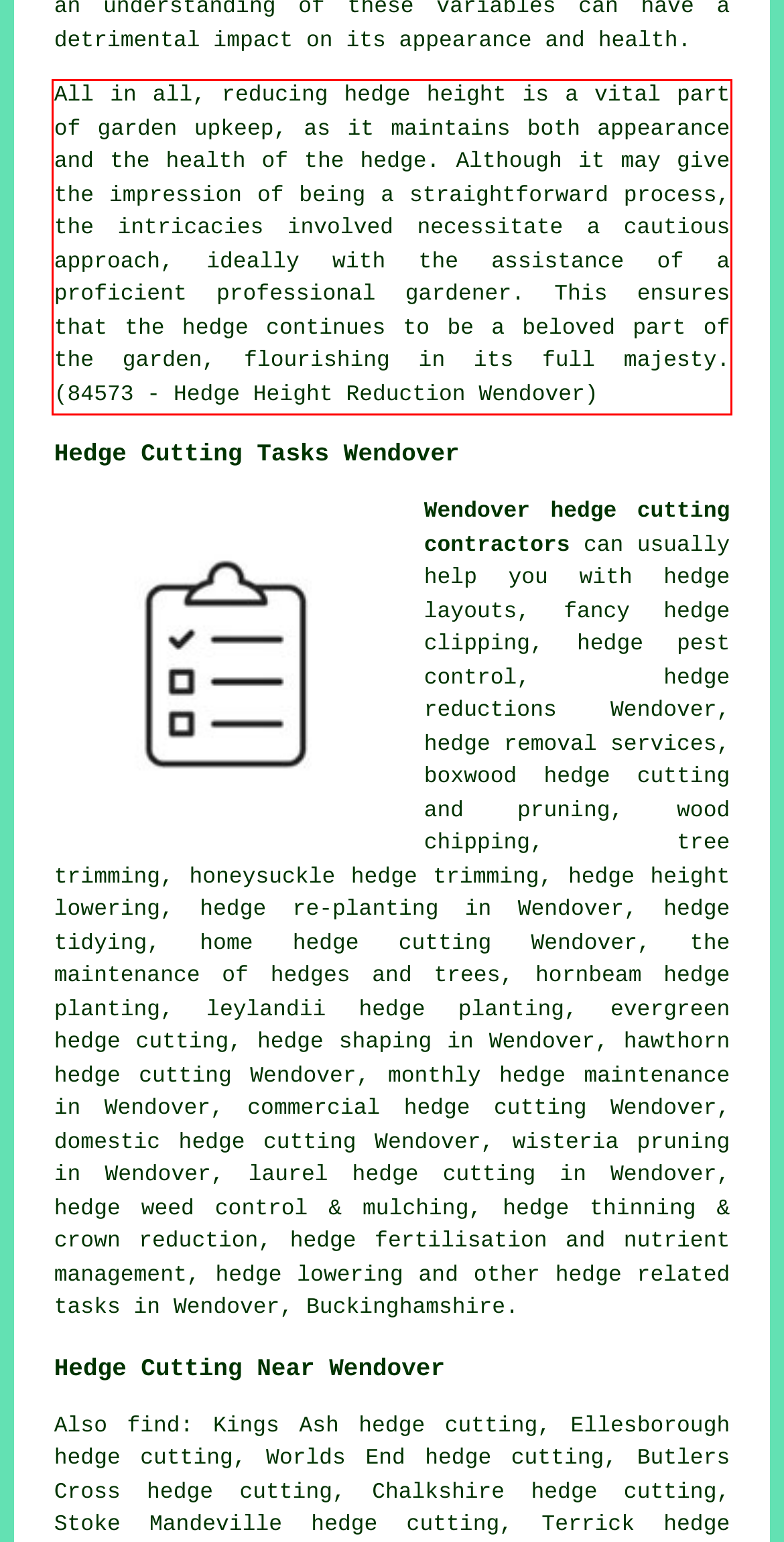Analyze the red bounding box in the provided webpage screenshot and generate the text content contained within.

All in all, reducing hedge height is a vital part of garden upkeep, as it maintains both appearance and the health of the hedge. Although it may give the impression of being a straightforward process, the intricacies involved necessitate a cautious approach, ideally with the assistance of a proficient professional gardener. This ensures that the hedge continues to be a beloved part of the garden, flourishing in its full majesty. (84573 - Hedge Height Reduction Wendover)